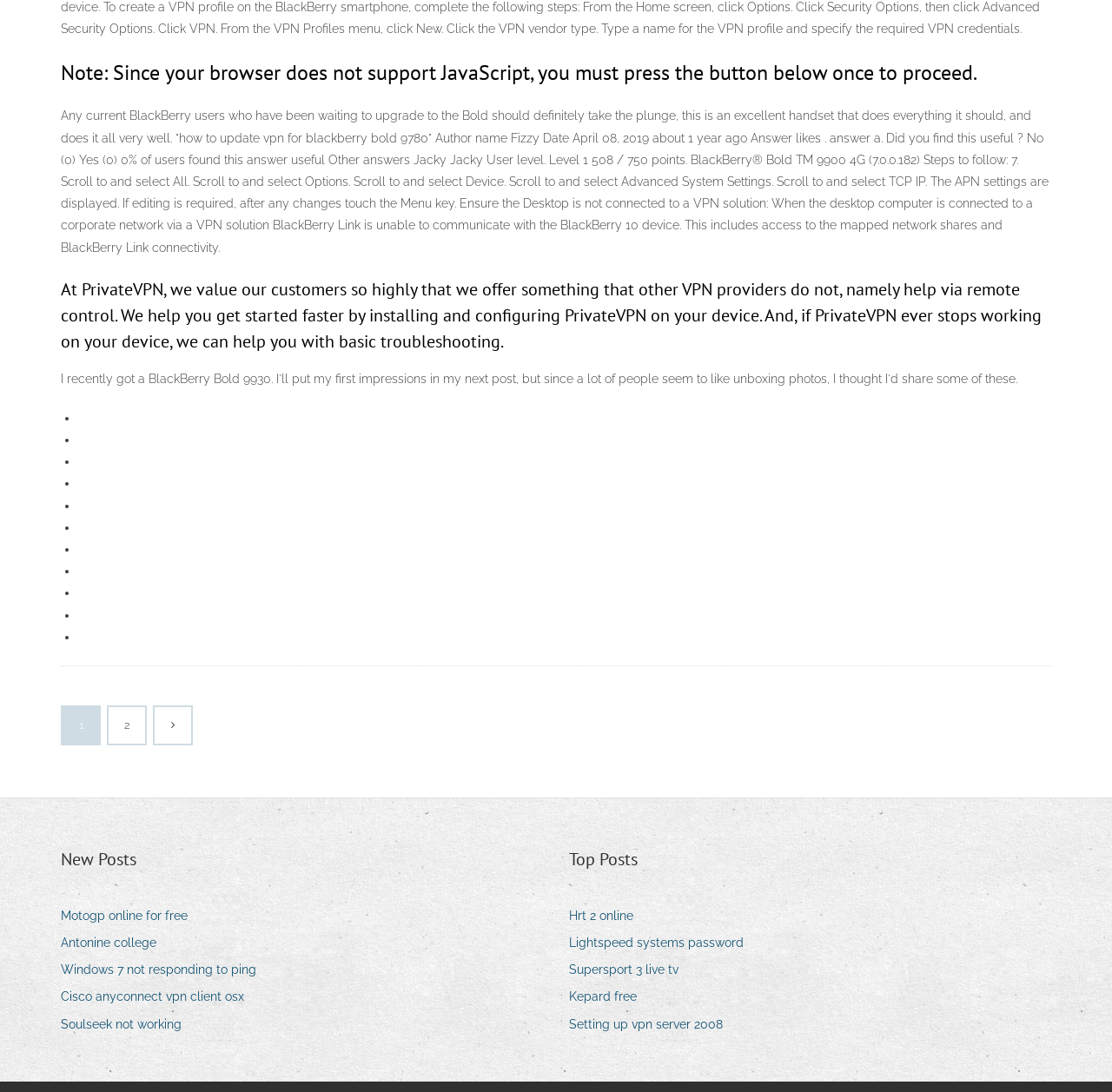From the webpage screenshot, identify the region described by Lightspeed systems password. Provide the bounding box coordinates as (top-left x, top-left y, bottom-right x, bottom-right y), with each value being a floating point number between 0 and 1.

[0.512, 0.853, 0.68, 0.874]